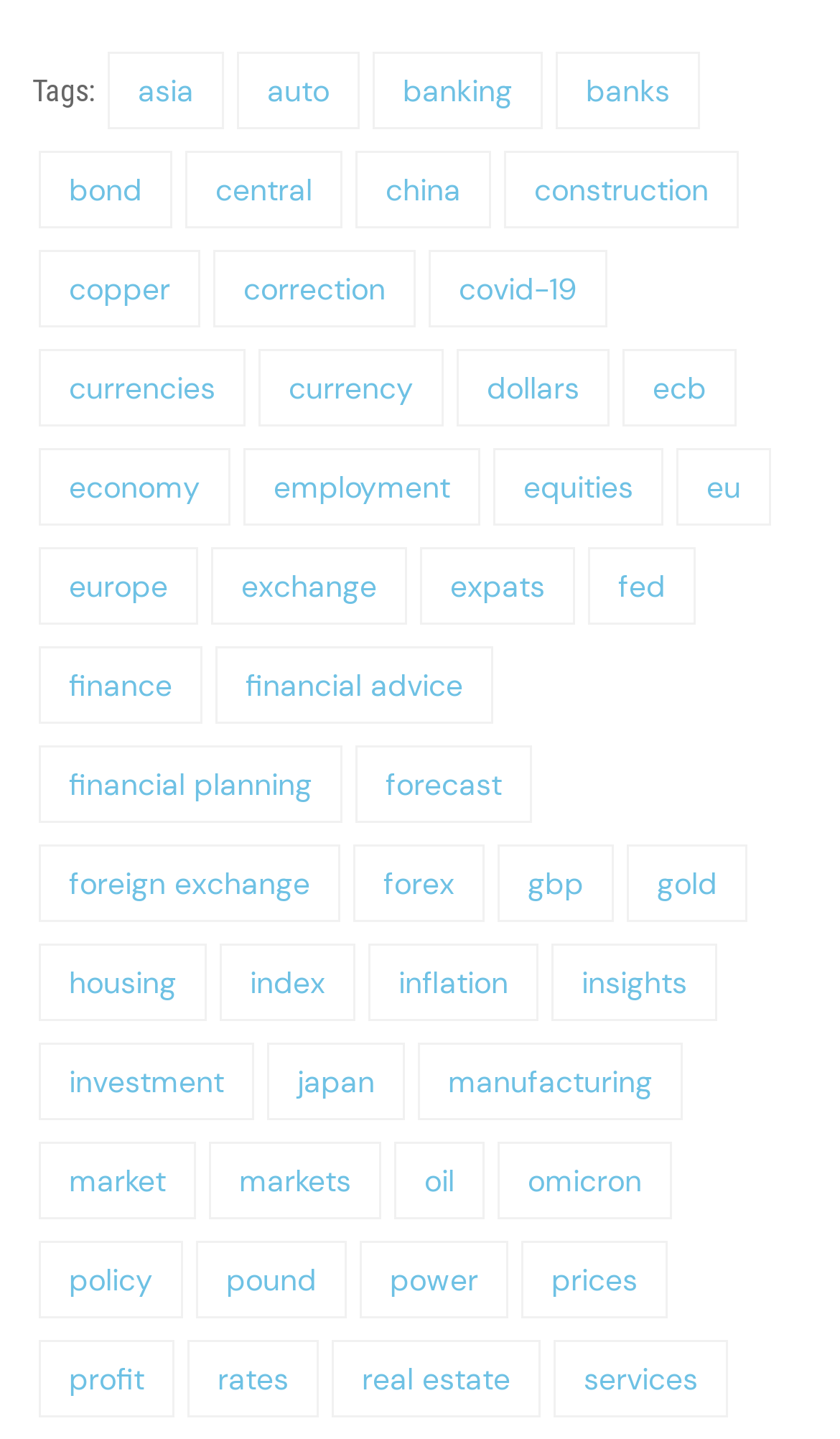What is the first tag listed?
Please give a detailed and elaborate explanation in response to the question.

The first tag listed is 'asia' which is a link element located at the top left of the webpage with a bounding box of [0.128, 0.036, 0.267, 0.089].